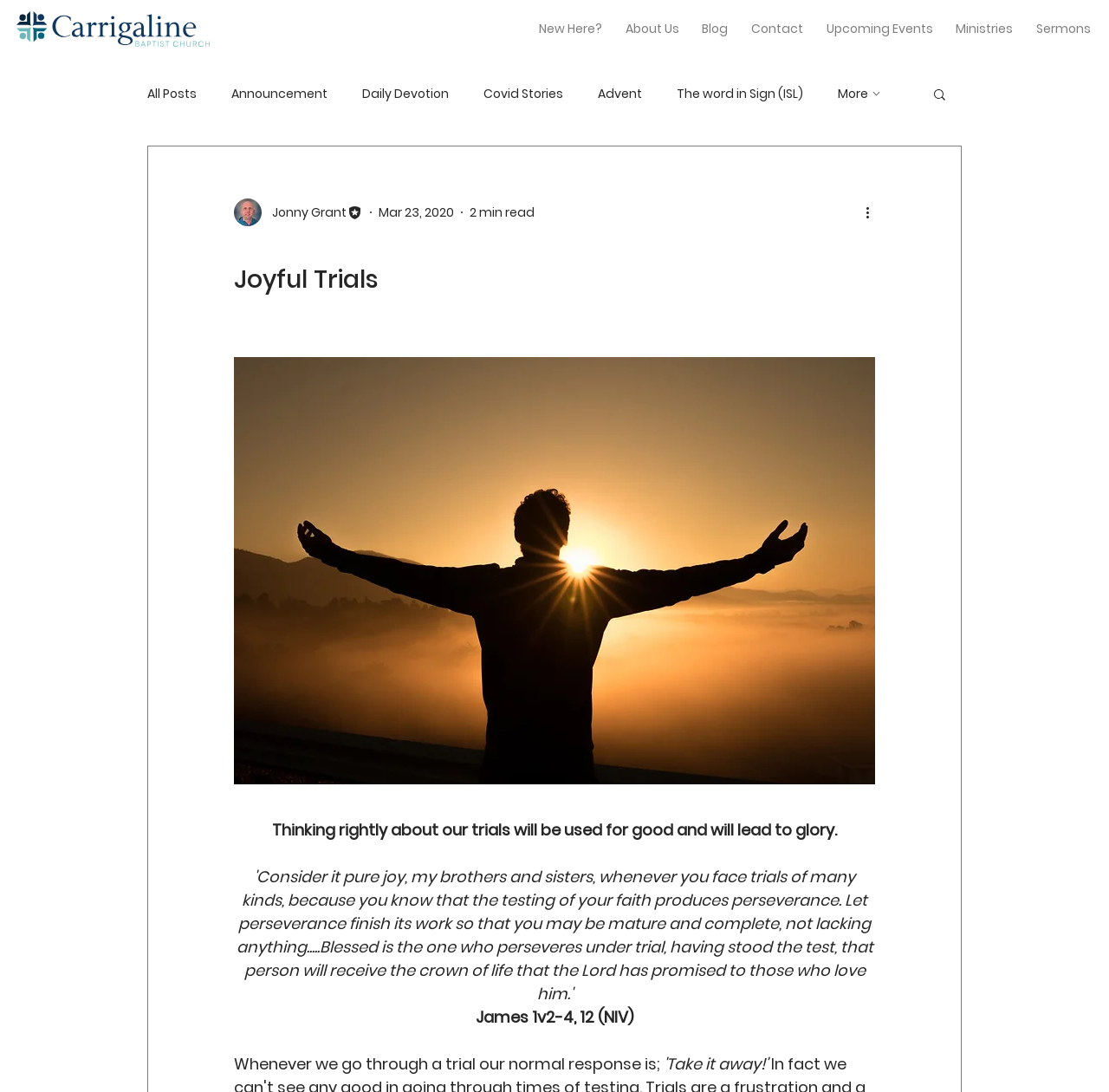Please identify the bounding box coordinates of the area that needs to be clicked to fulfill the following instruction: "Click on the link to the Conference of Presidents of Major American Jewish Organizations."

None